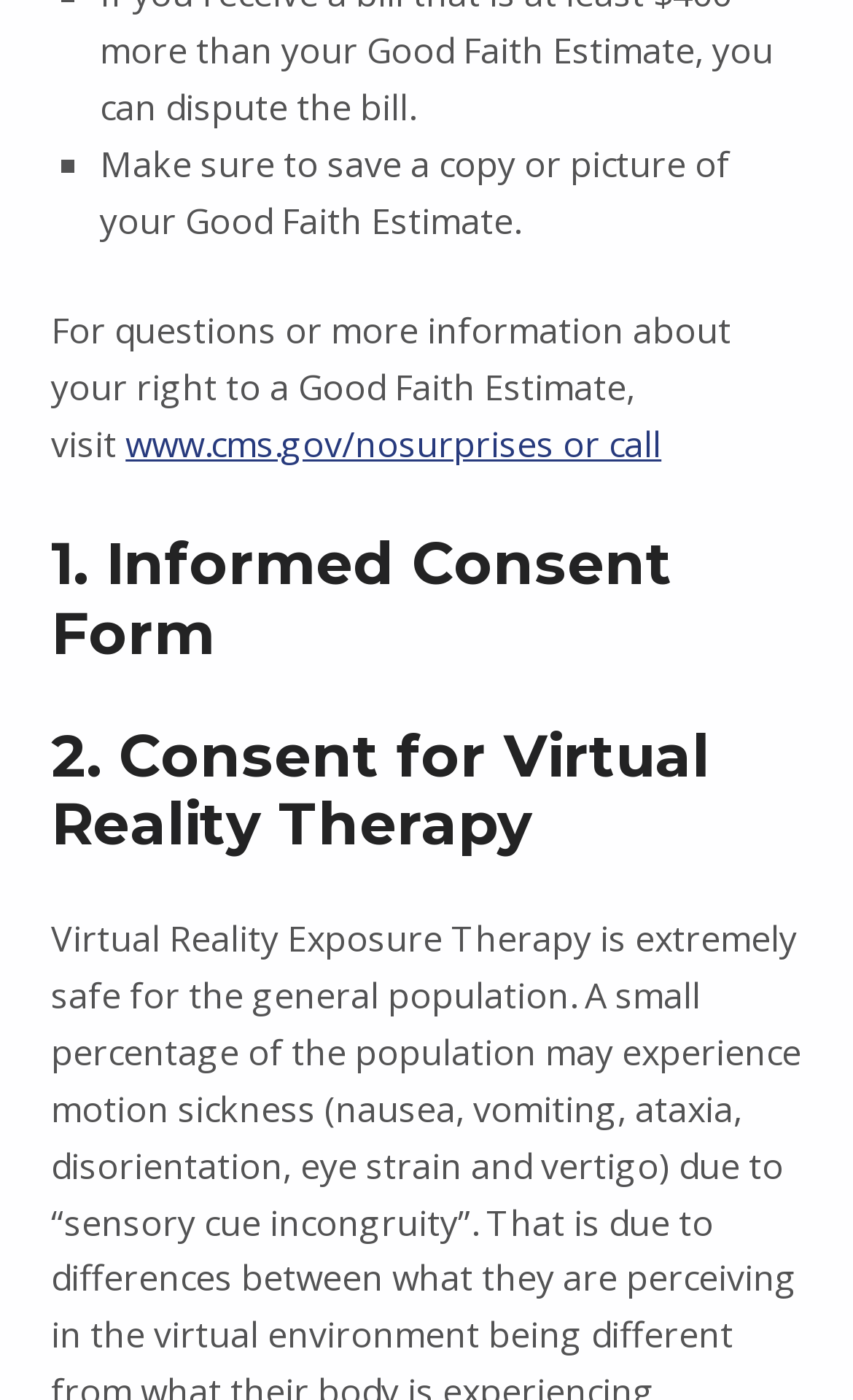What is the symbol at the beginning of the list?
From the image, respond using a single word or phrase.

■